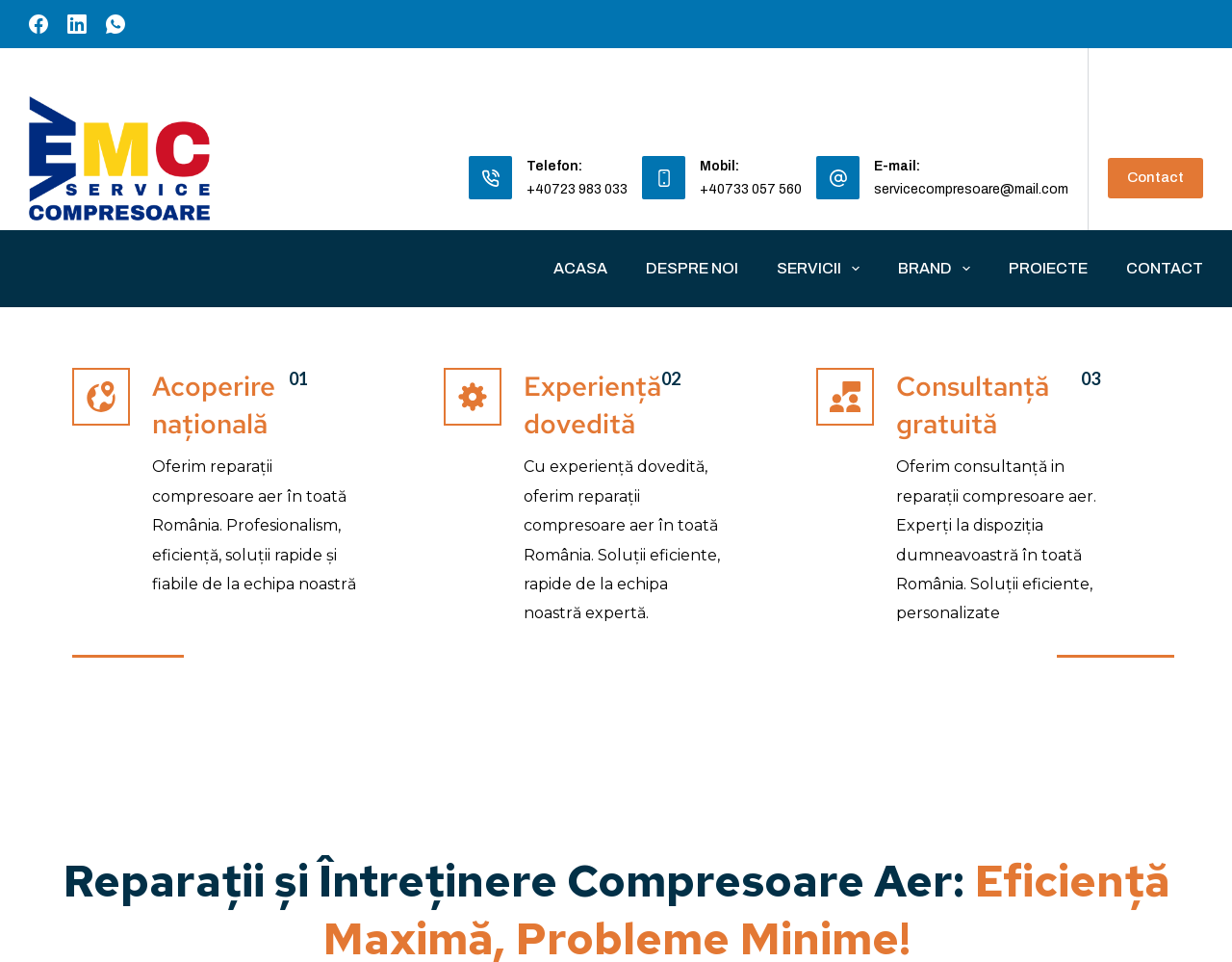Find the bounding box coordinates of the area to click in order to follow the instruction: "Click on Facebook link".

[0.023, 0.015, 0.039, 0.035]